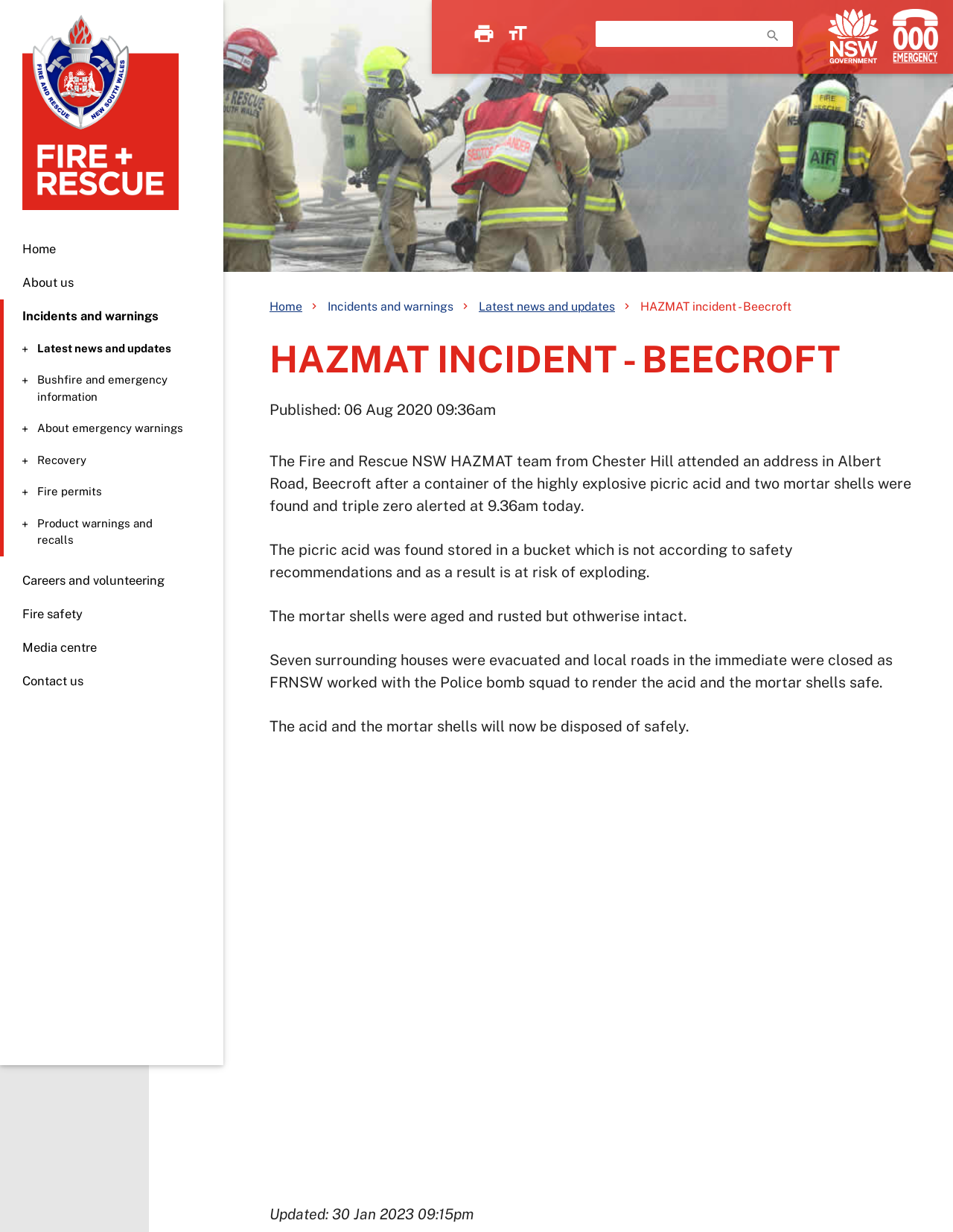Find the bounding box coordinates of the UI element according to this description: "Blog".

None